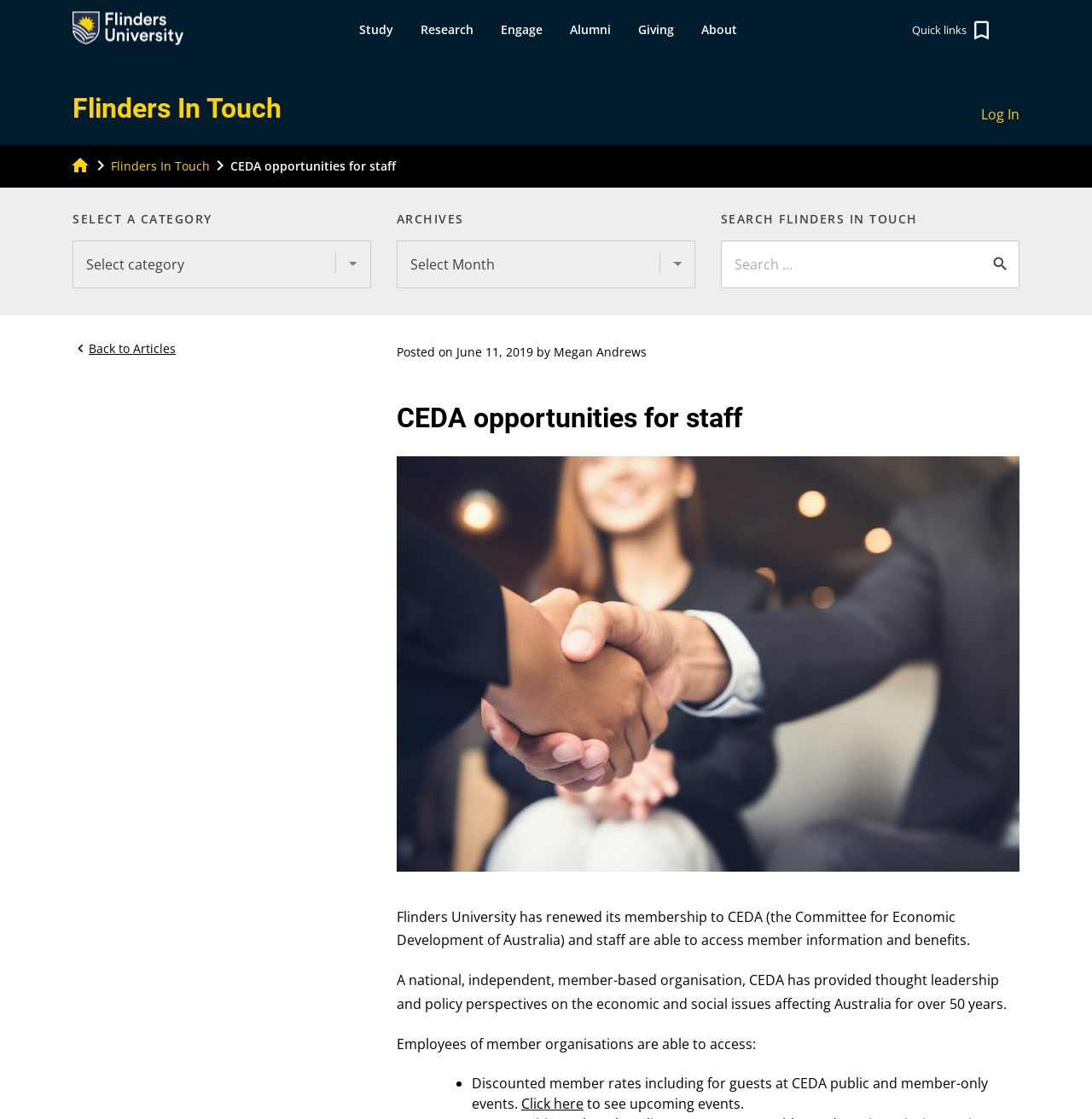Please indicate the bounding box coordinates for the clickable area to complete the following task: "Search for something in Flinders In Touch". The coordinates should be specified as four float numbers between 0 and 1, i.e., [left, top, right, bottom].

[0.66, 0.215, 0.934, 0.264]